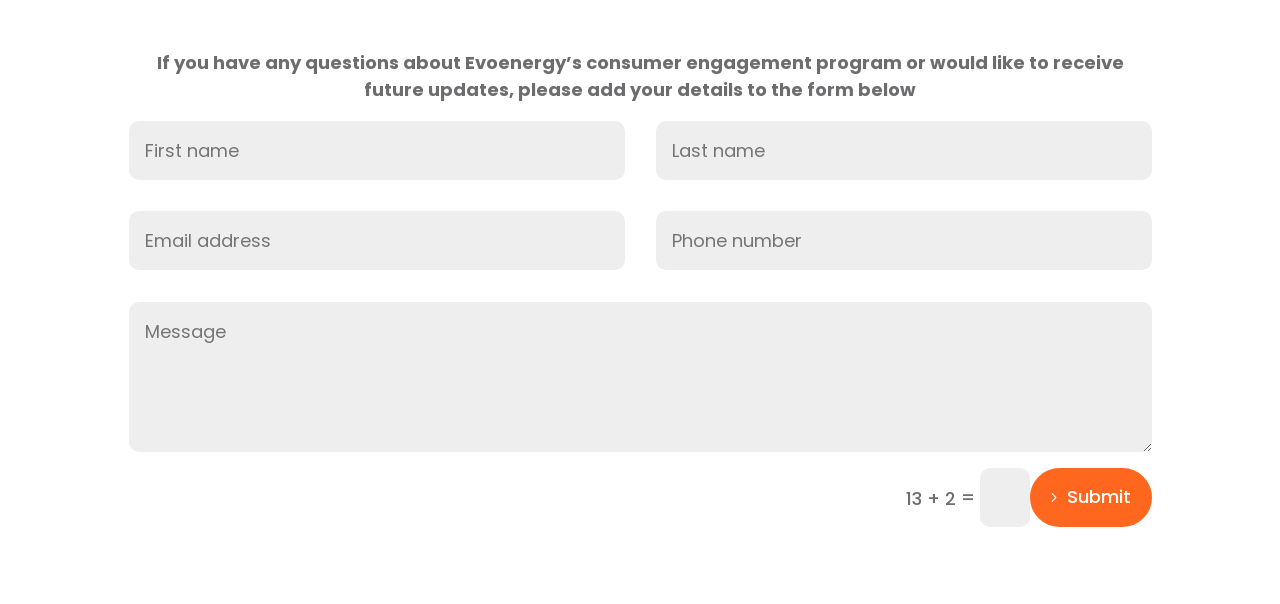How many textboxes are there in the form? Analyze the screenshot and reply with just one word or a short phrase.

5